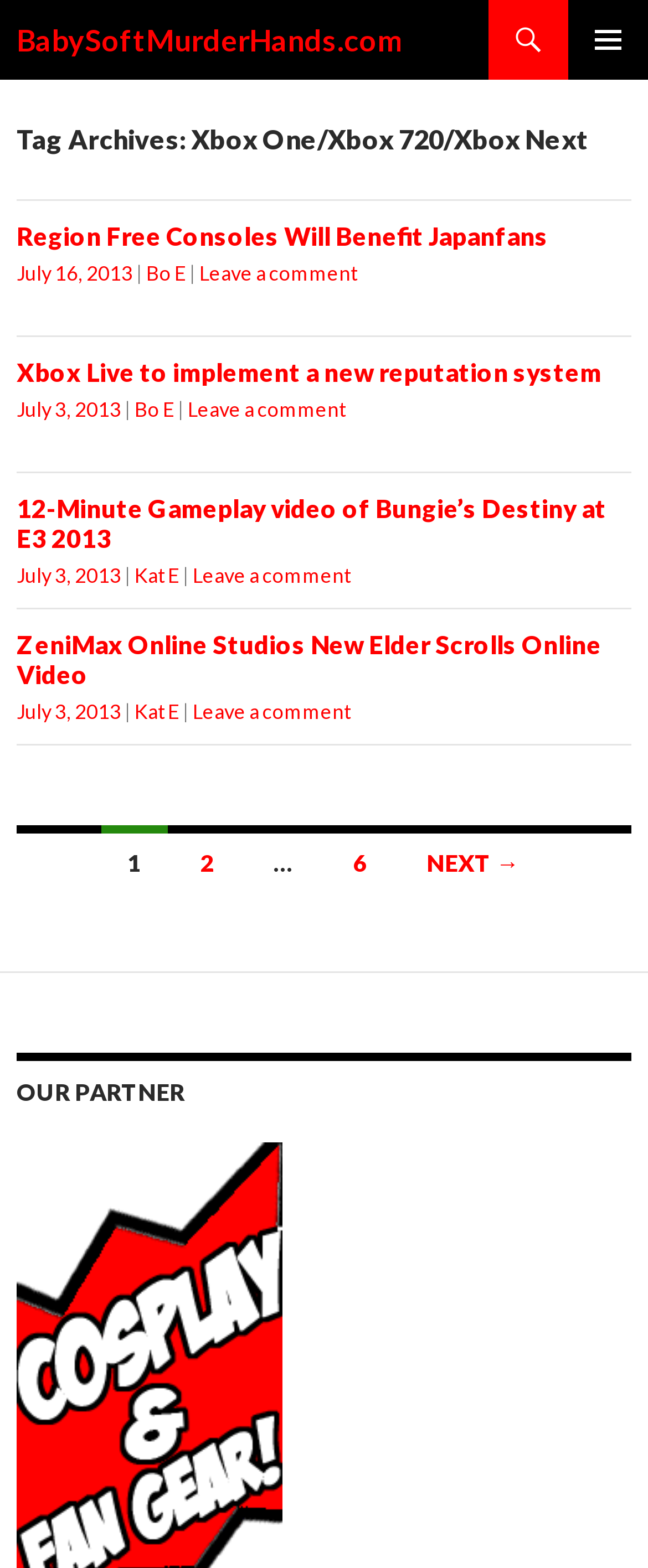How many pages of articles are there?
Using the visual information, reply with a single word or short phrase.

6